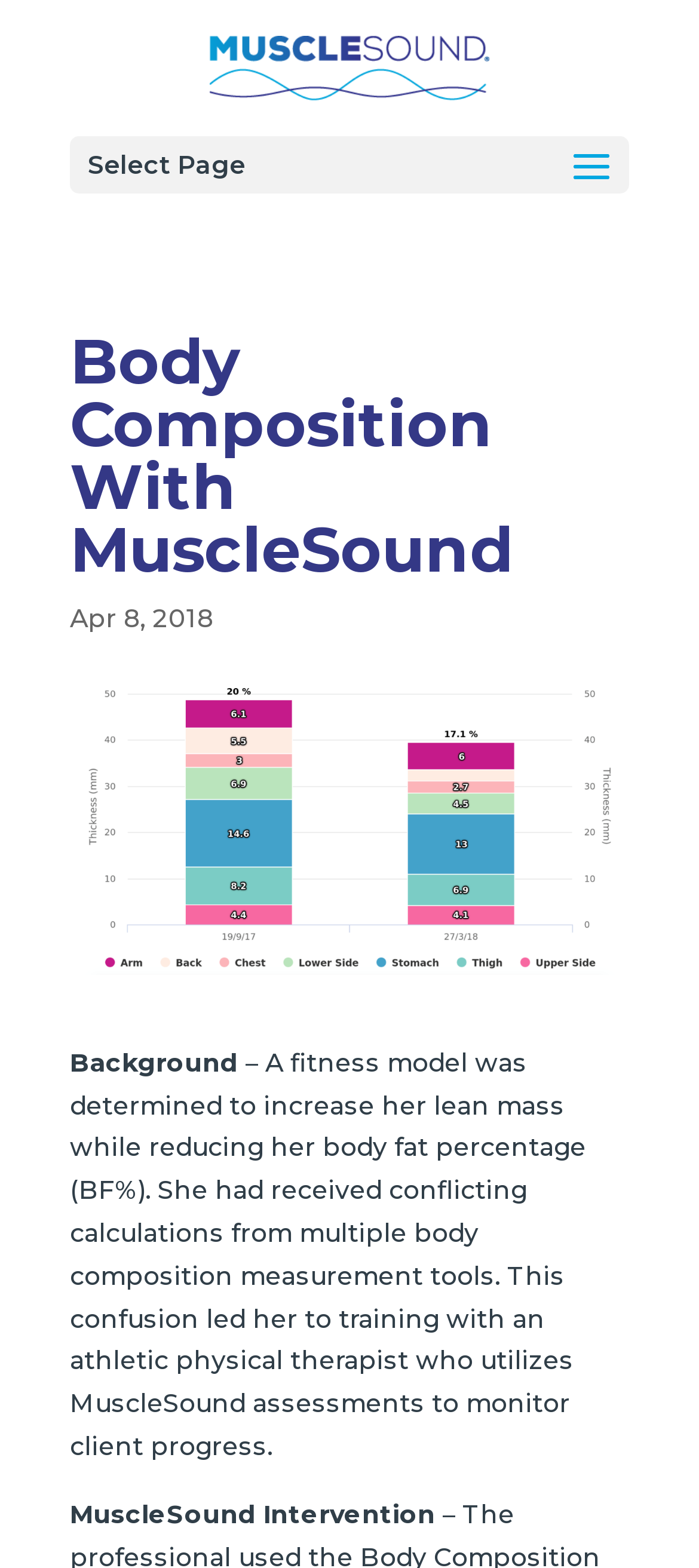Please reply to the following question using a single word or phrase: 
What is the name of the company?

MuscleSound